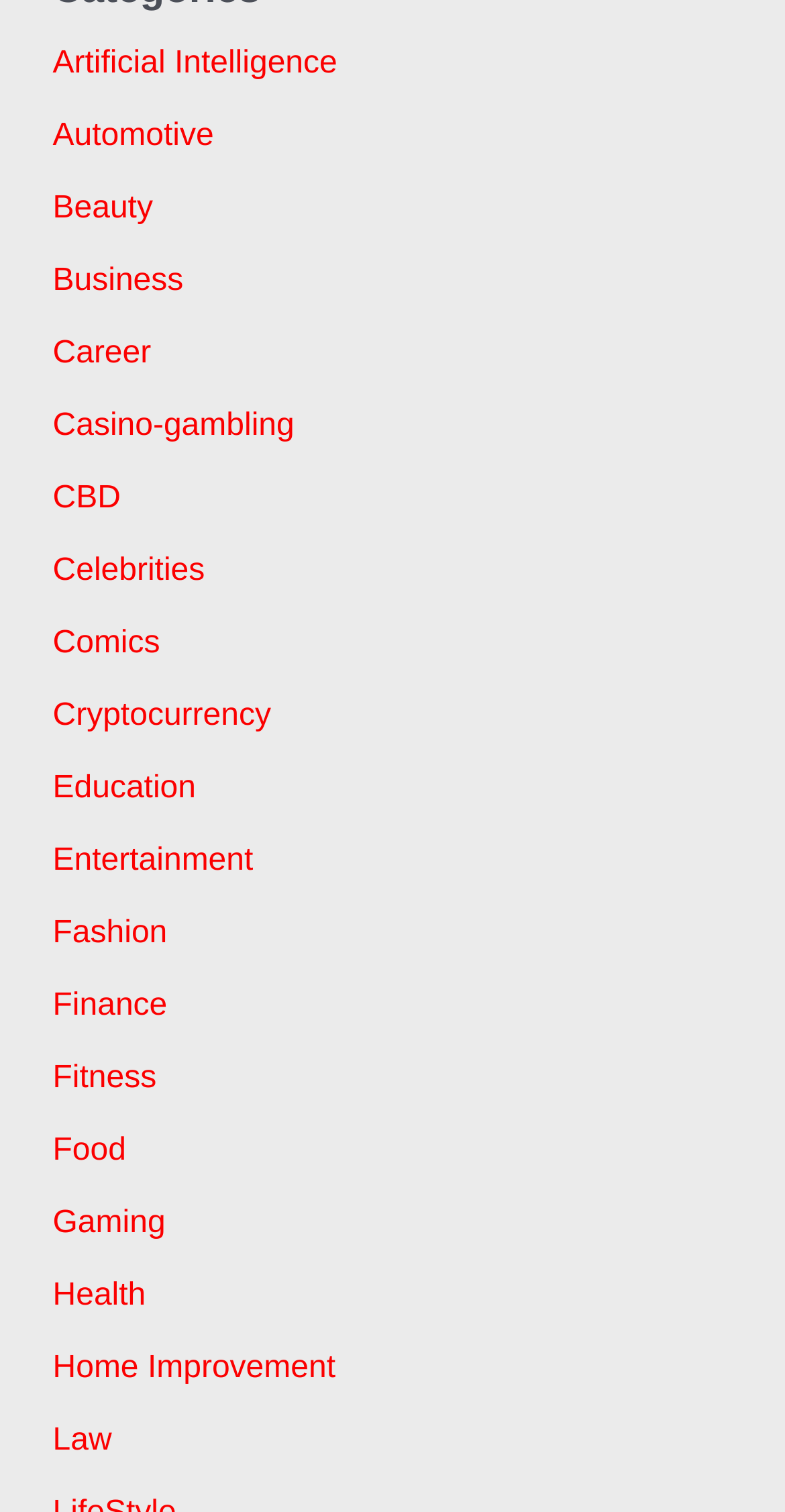Extract the bounding box of the UI element described as: "Home Improvement".

[0.067, 0.894, 0.427, 0.916]